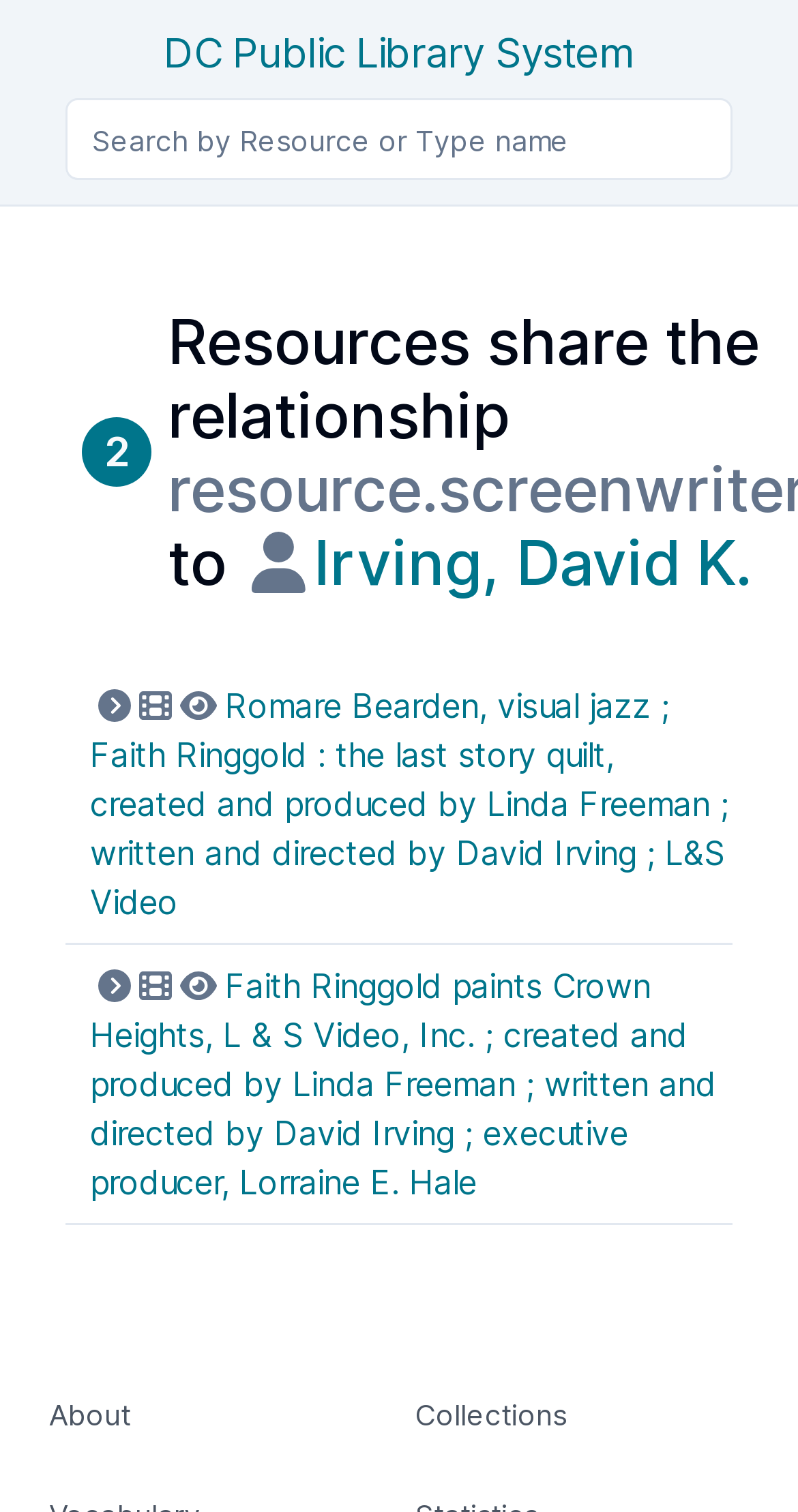Find the bounding box coordinates for the element described here: "Irving, David K.".

[0.393, 0.348, 0.942, 0.396]